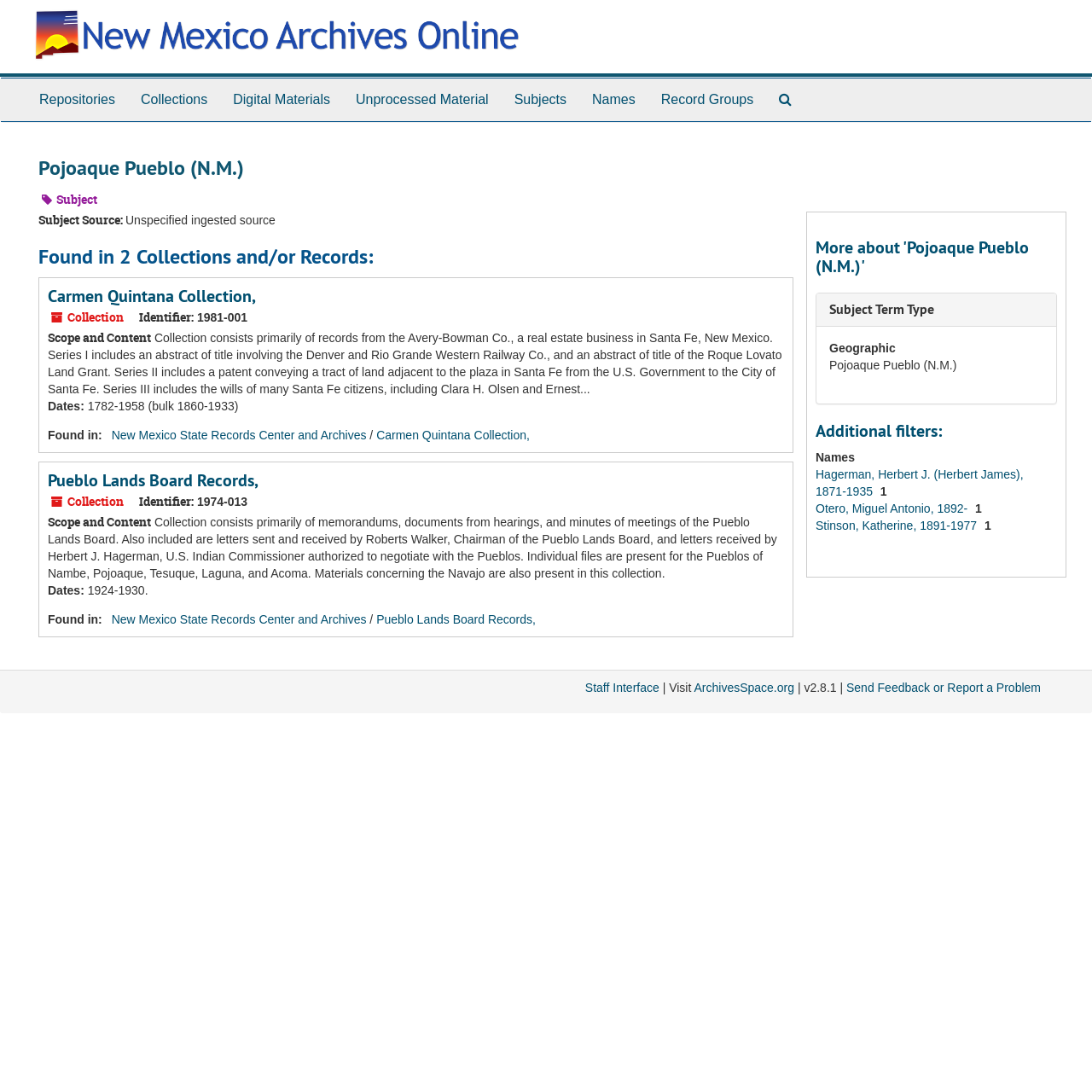Find the bounding box coordinates of the element to click in order to complete the given instruction: "Visit ArchivesSpace.org."

[0.636, 0.623, 0.727, 0.636]